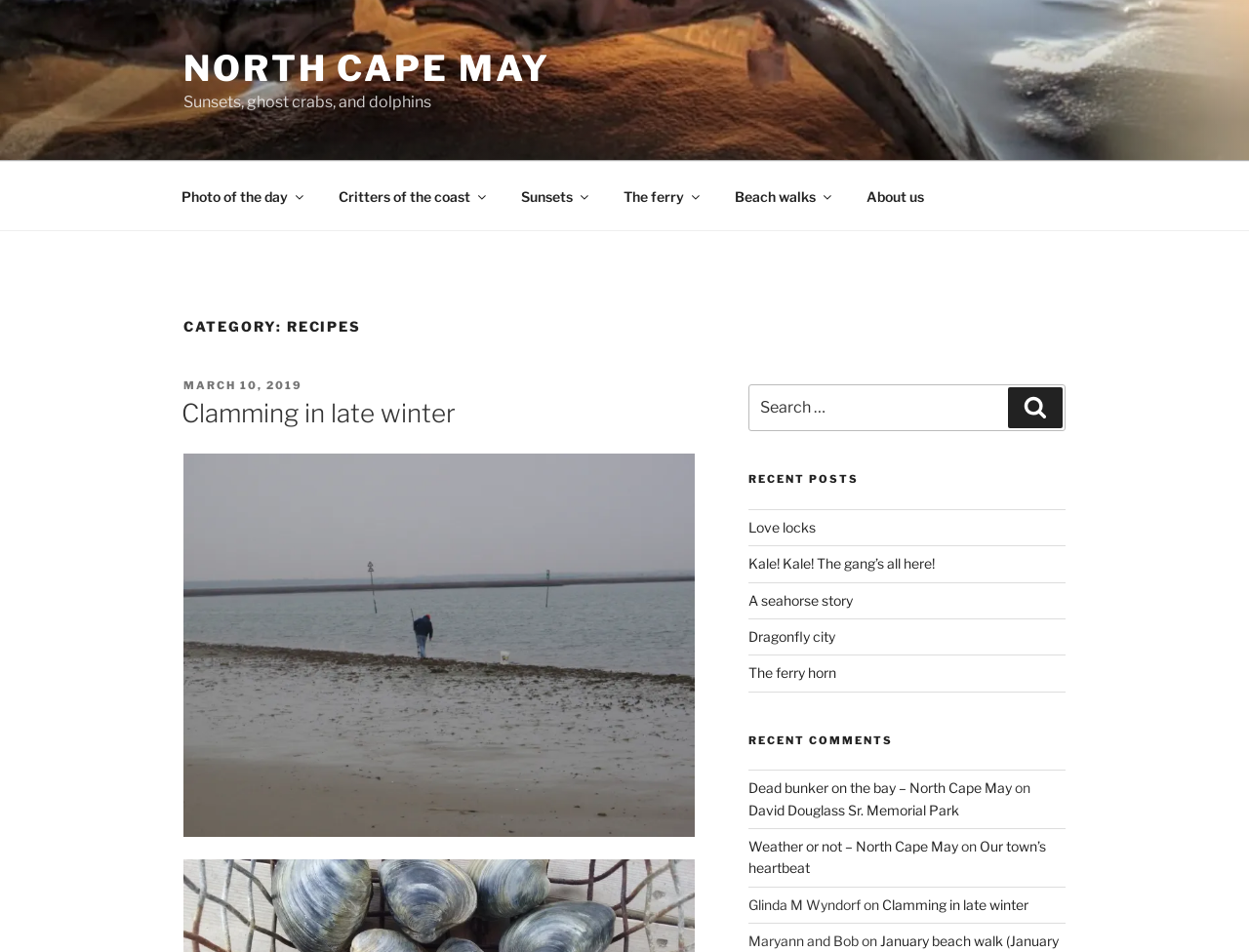Please identify the bounding box coordinates for the region that you need to click to follow this instruction: "Click on the 'About us' link".

[0.68, 0.181, 0.753, 0.231]